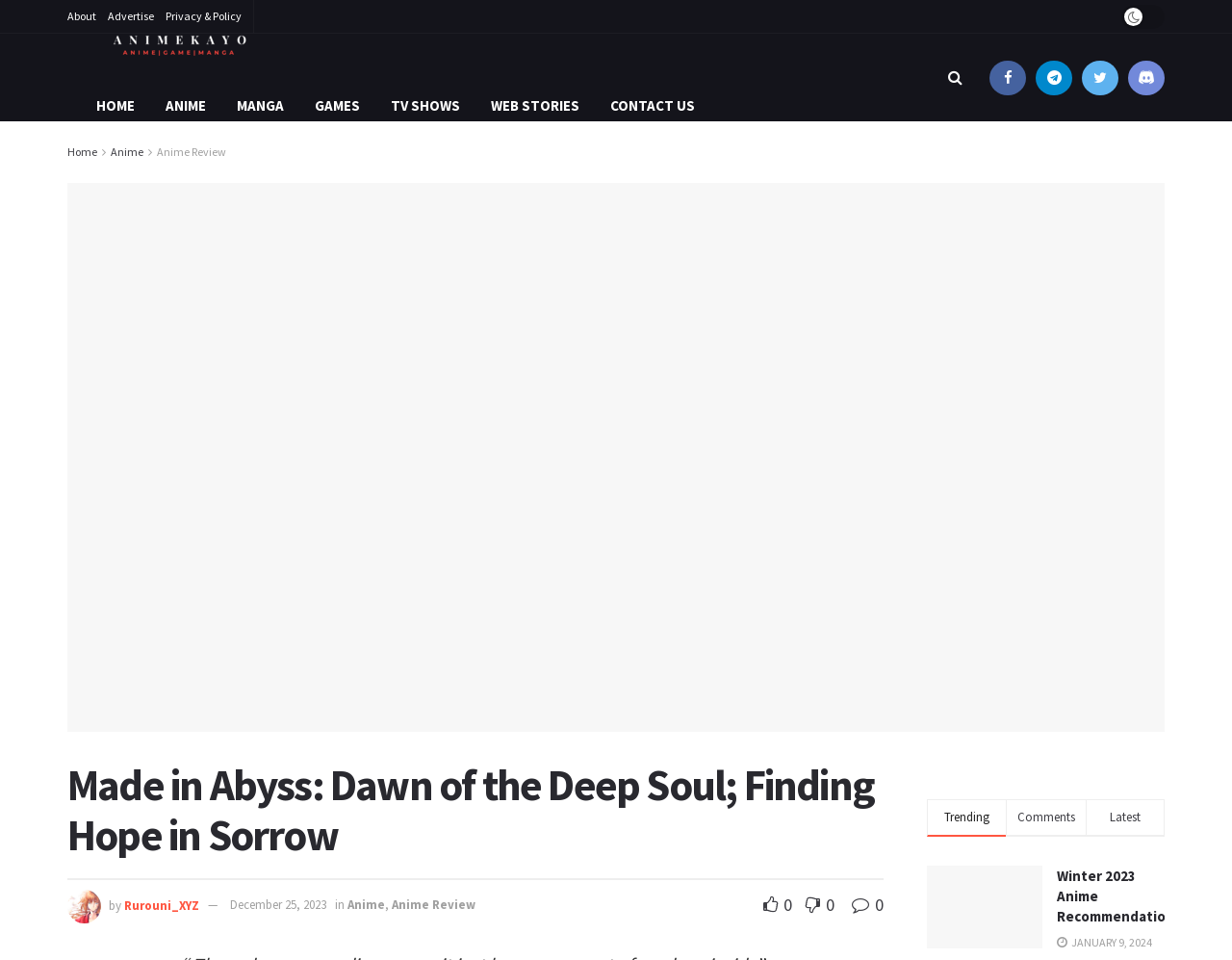Identify the bounding box coordinates of the HTML element based on this description: "Privacy & Policy".

[0.134, 0.0, 0.196, 0.034]